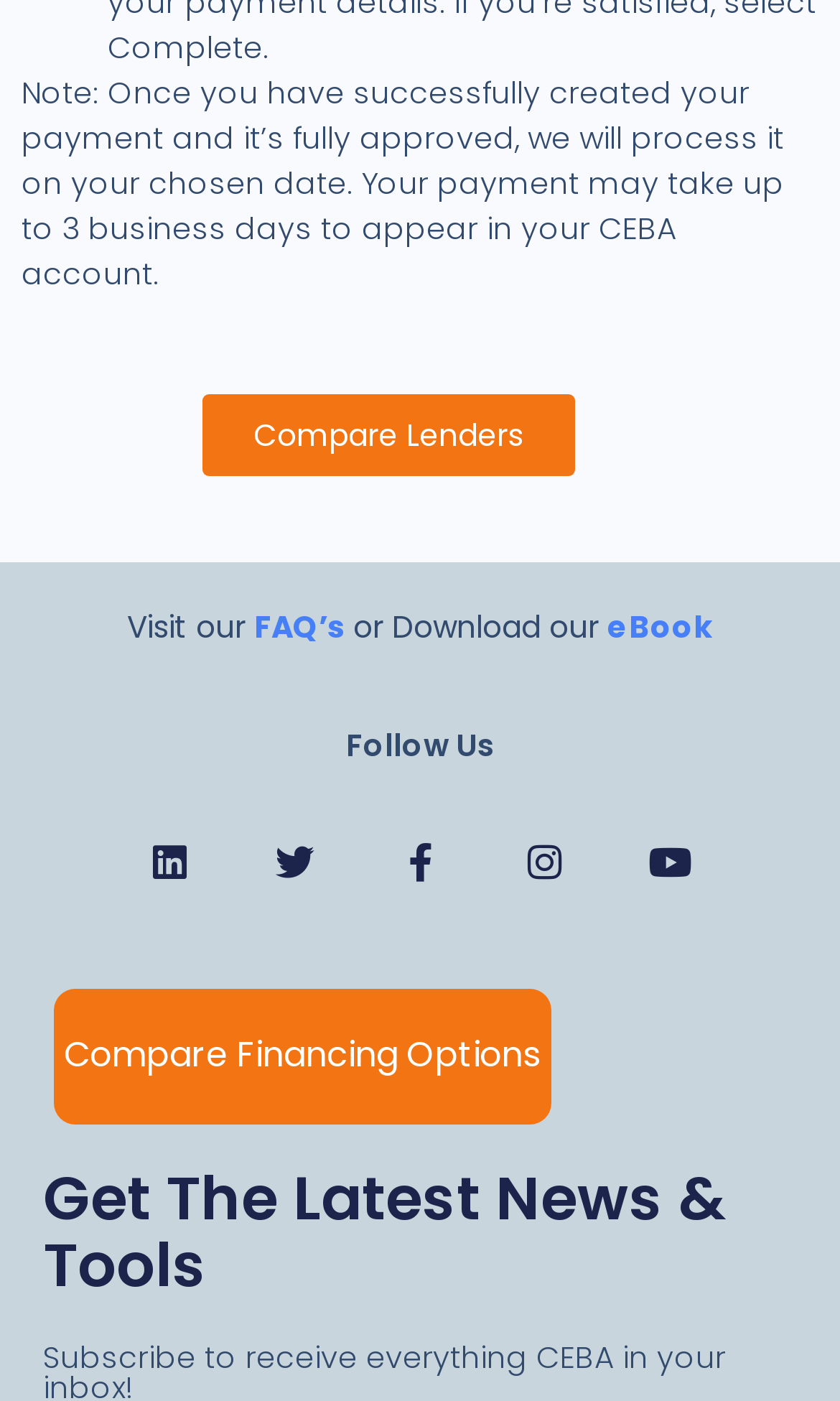How many social media platforms are linked on the webpage?
Give a single word or phrase as your answer by examining the image.

5